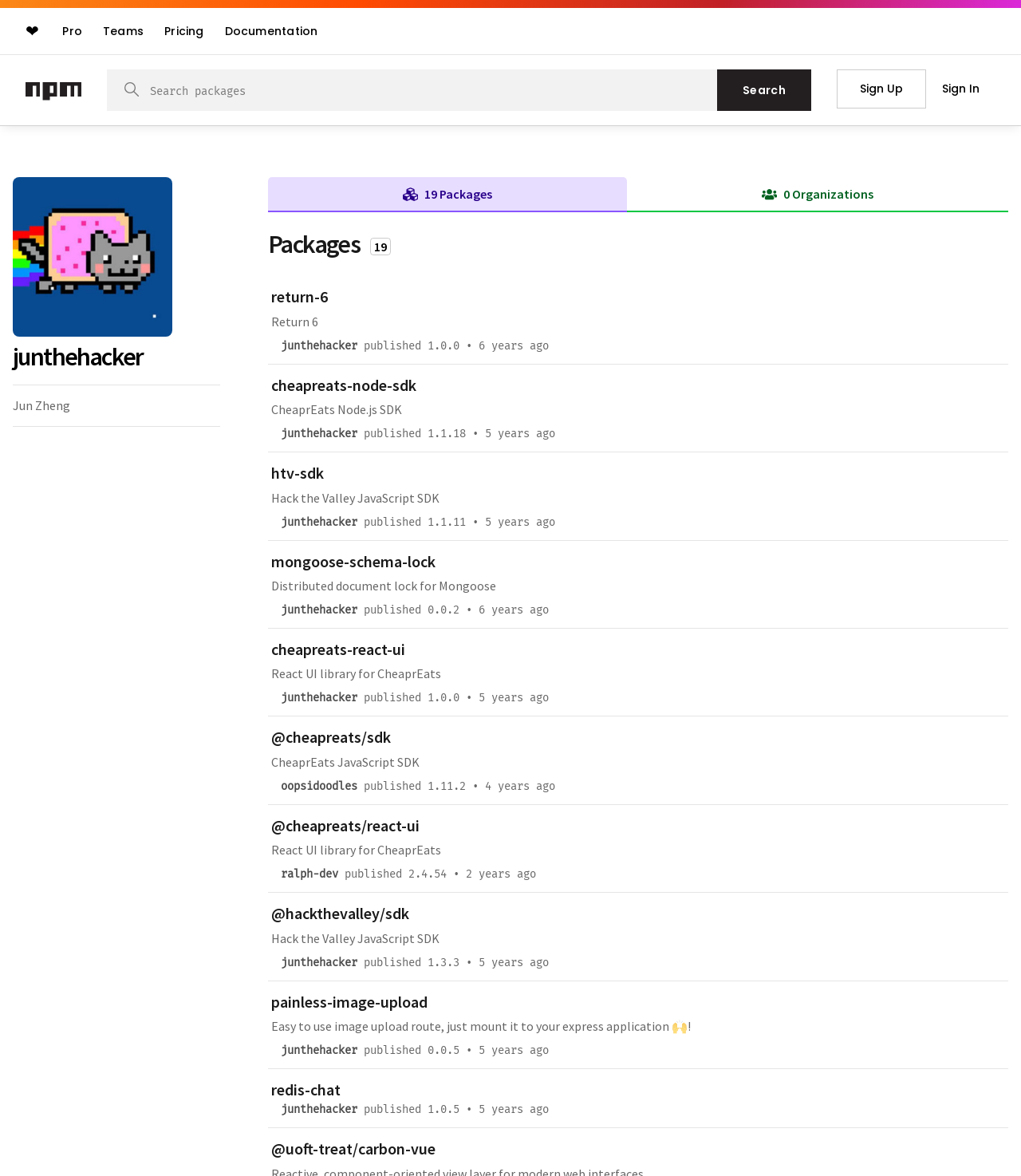Please specify the bounding box coordinates in the format (top-left x, top-left y, bottom-right x, bottom-right y), with all values as floating point numbers between 0 and 1. Identify the bounding box of the UI element described by: Pricing

[0.153, 0.014, 0.207, 0.039]